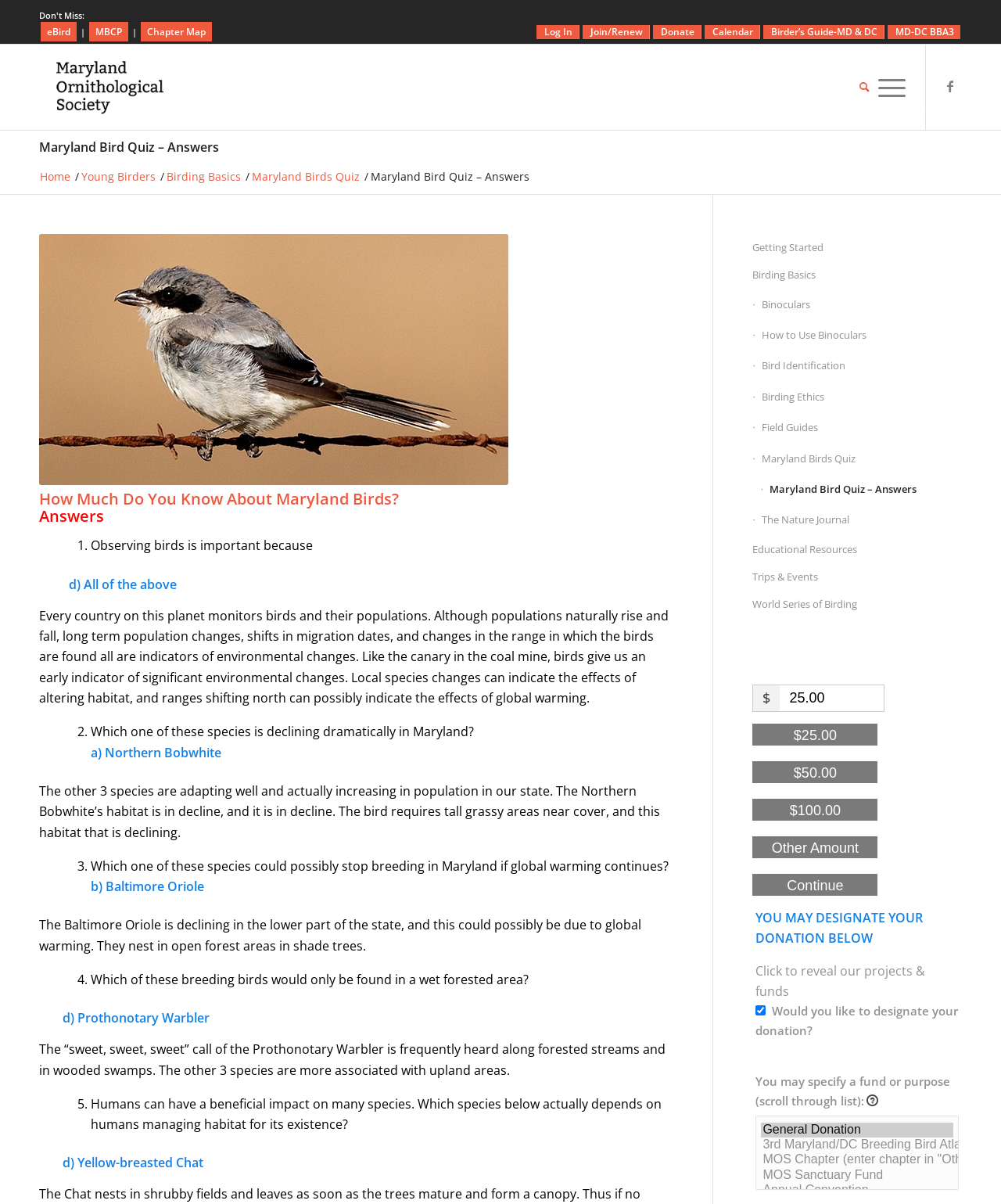Please specify the bounding box coordinates of the clickable section necessary to execute the following command: "Click on Log In".

[0.536, 0.021, 0.579, 0.032]